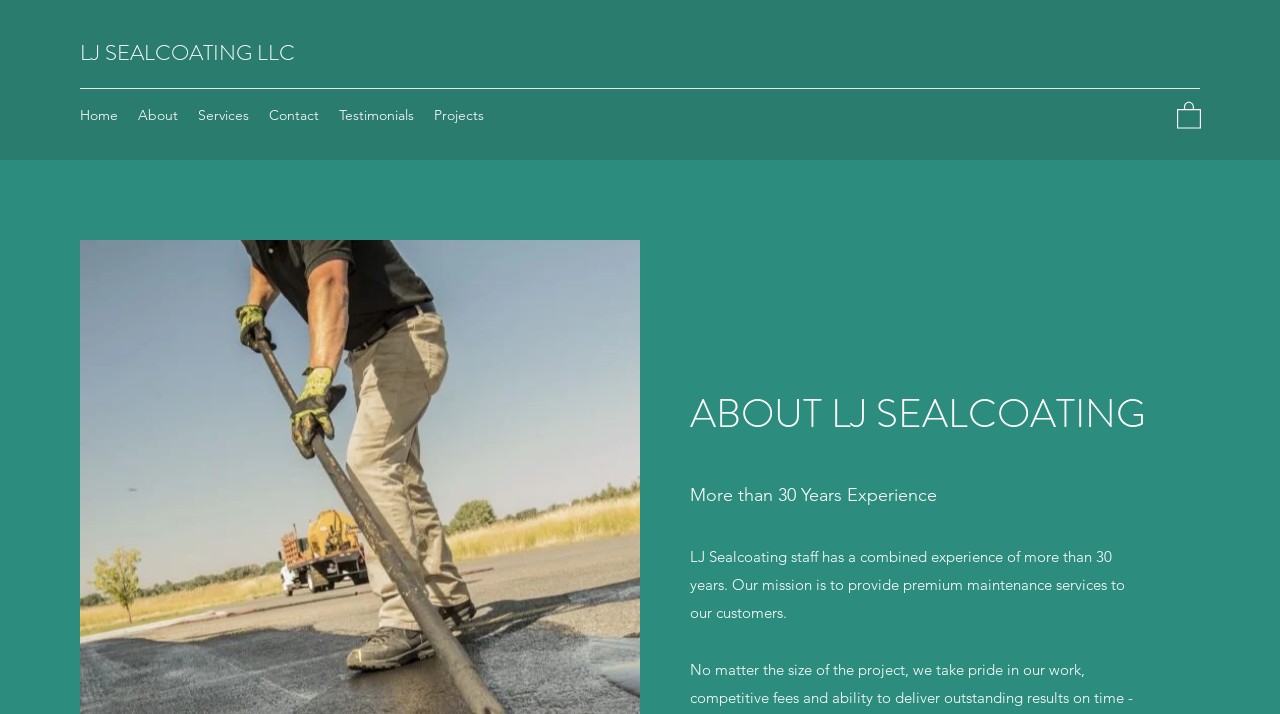Utilize the information from the image to answer the question in detail:
How many years of experience do the staff have?

The experience of the staff is mentioned in the paragraph below the heading 'ABOUT LJ SEALCOATING', which states that 'LJ Sealcoating staff has a combined experience of more than 30 years'.